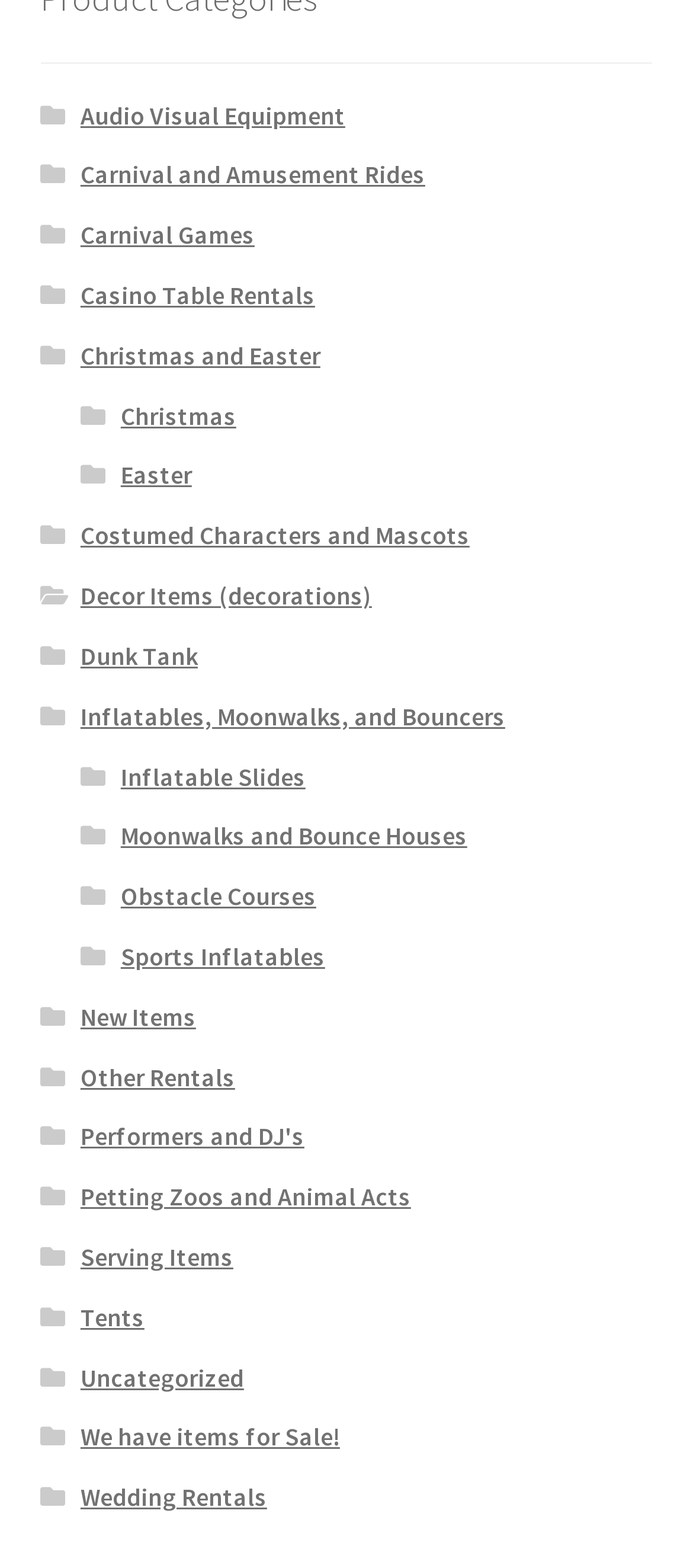What is the most popular category?
Answer the question with a single word or phrase derived from the image.

Uncategorized